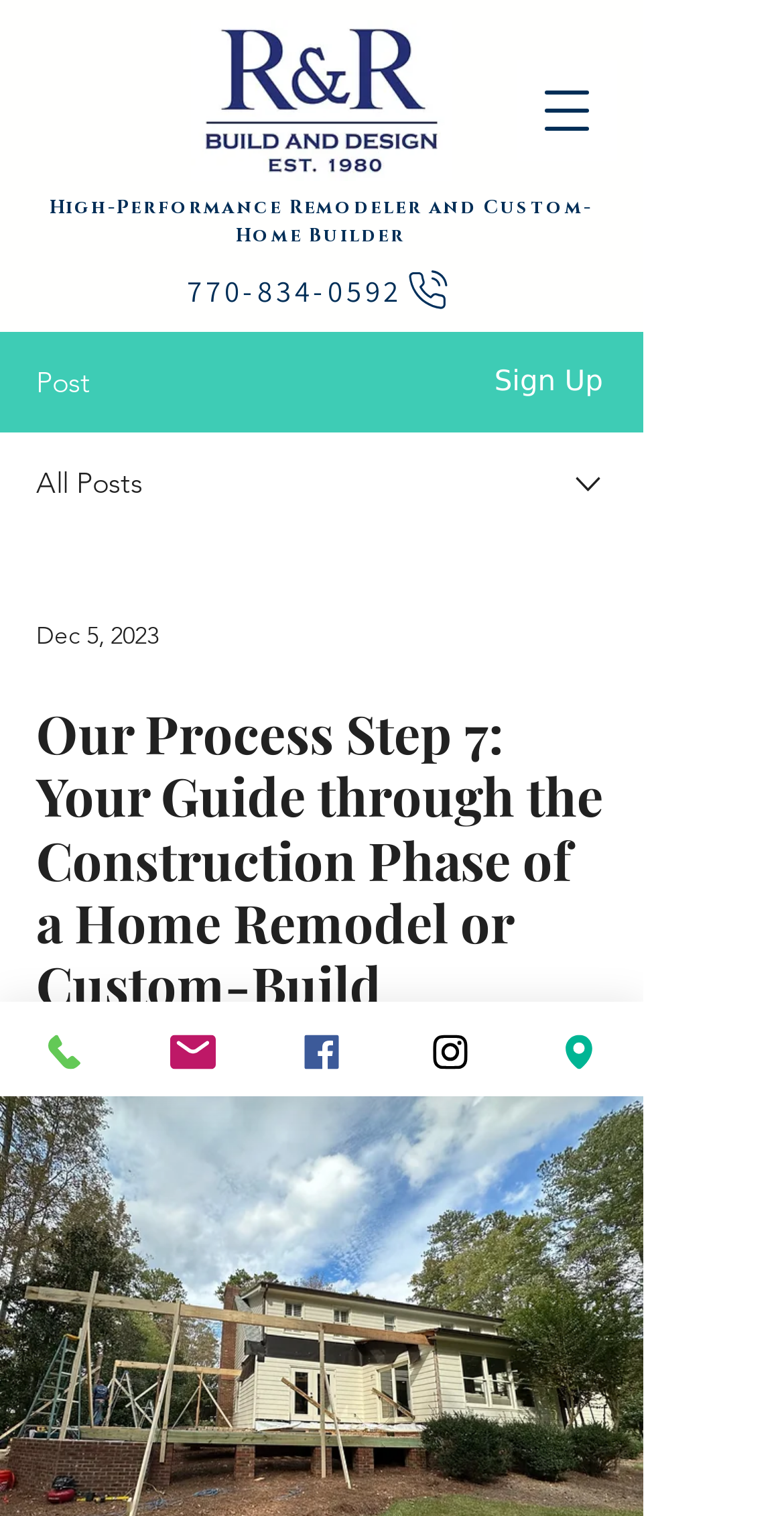Identify the bounding box coordinates for the region to click in order to carry out this instruction: "Open navigation menu". Provide the coordinates using four float numbers between 0 and 1, formatted as [left, top, right, bottom].

[0.659, 0.04, 0.787, 0.106]